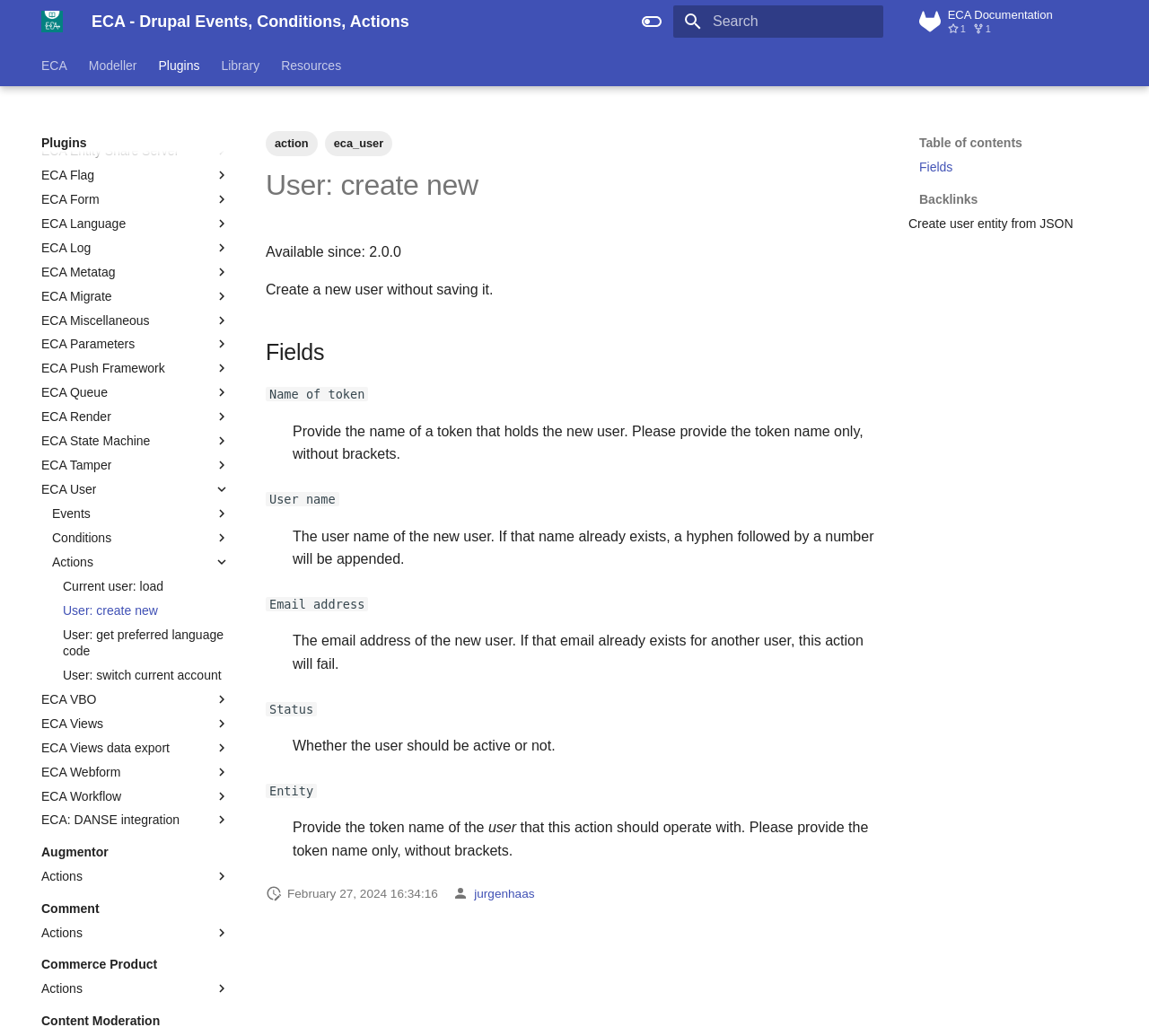How many links are there in the header?
Relying on the image, give a concise answer in one word or a brief phrase.

5